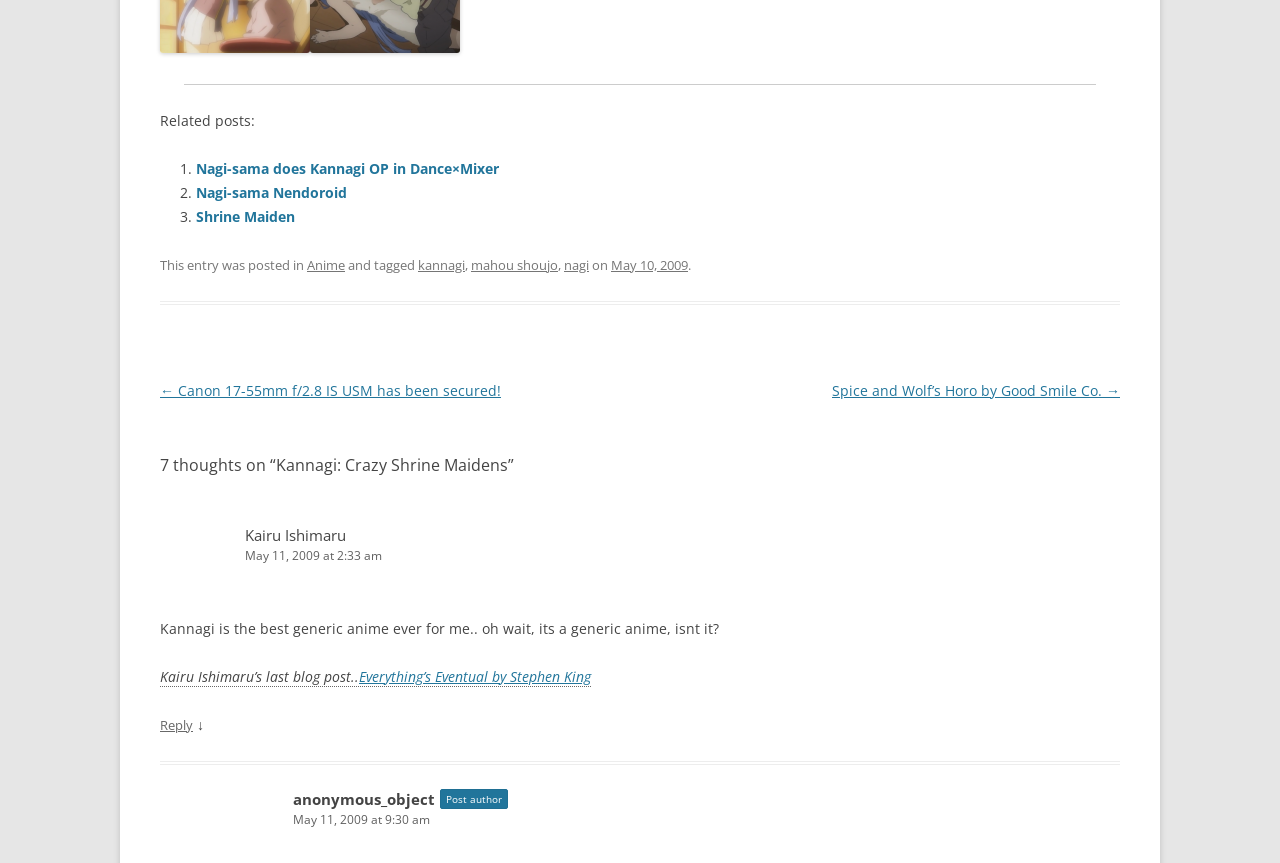Please provide the bounding box coordinates for the element that needs to be clicked to perform the instruction: "Check the post author's information". The coordinates must consist of four float numbers between 0 and 1, formatted as [left, top, right, bottom].

[0.229, 0.914, 0.34, 0.937]